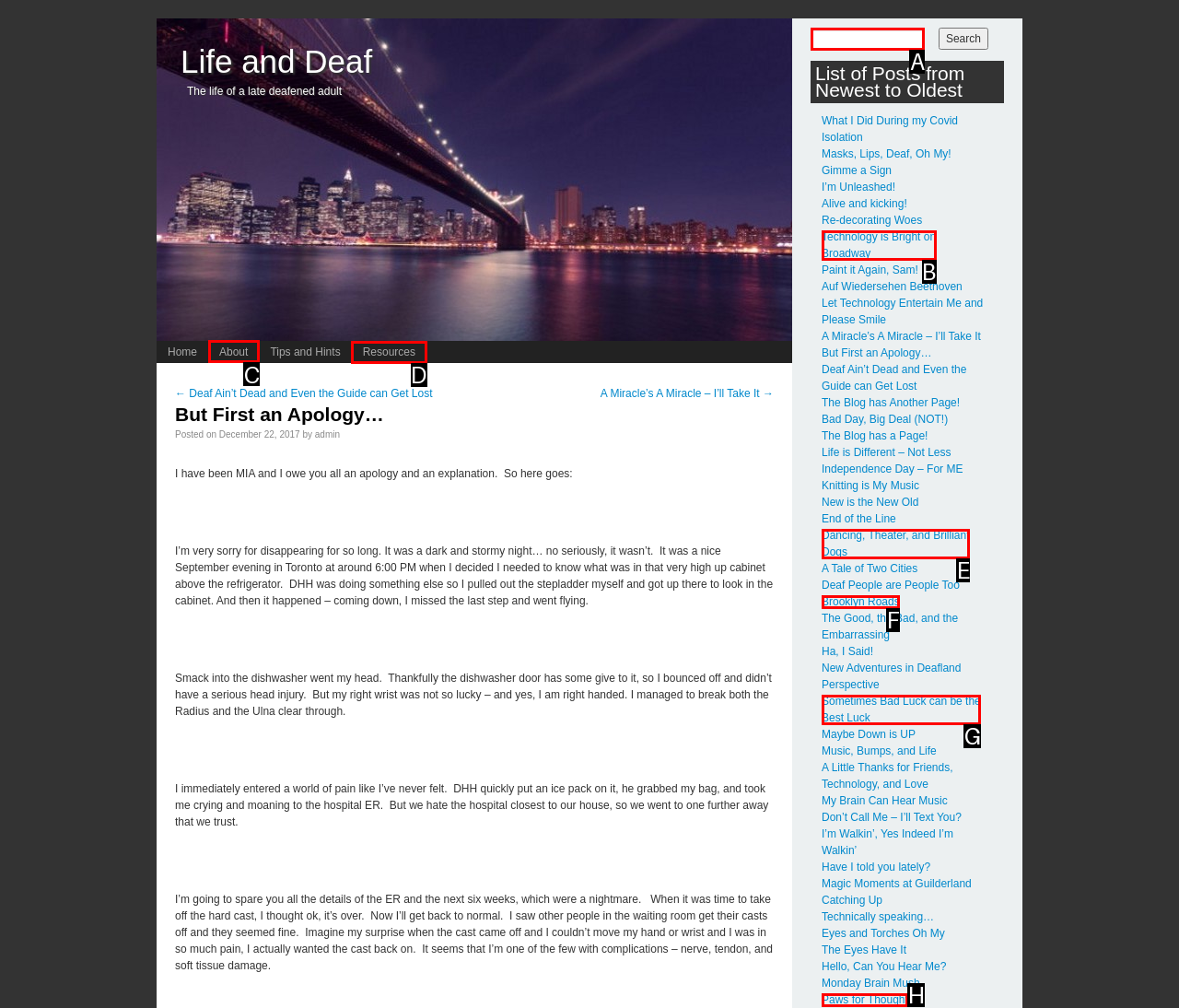Select the letter of the UI element you need to click on to fulfill this task: Go to the 'About' page. Write down the letter only.

C